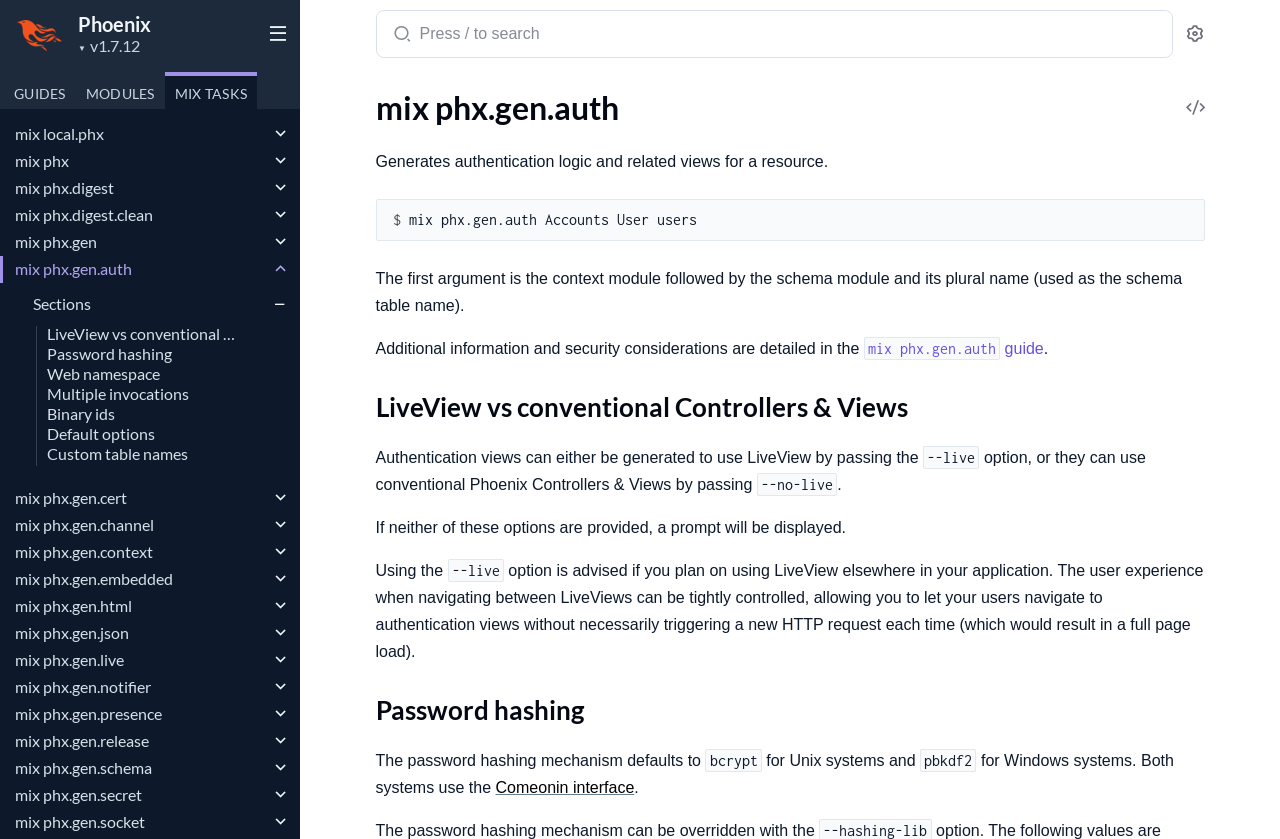Determine the bounding box for the described HTML element: "Modules". Ensure the coordinates are four float numbers between 0 and 1 in the format [left, top, right, bottom].

[0.059, 0.086, 0.129, 0.13]